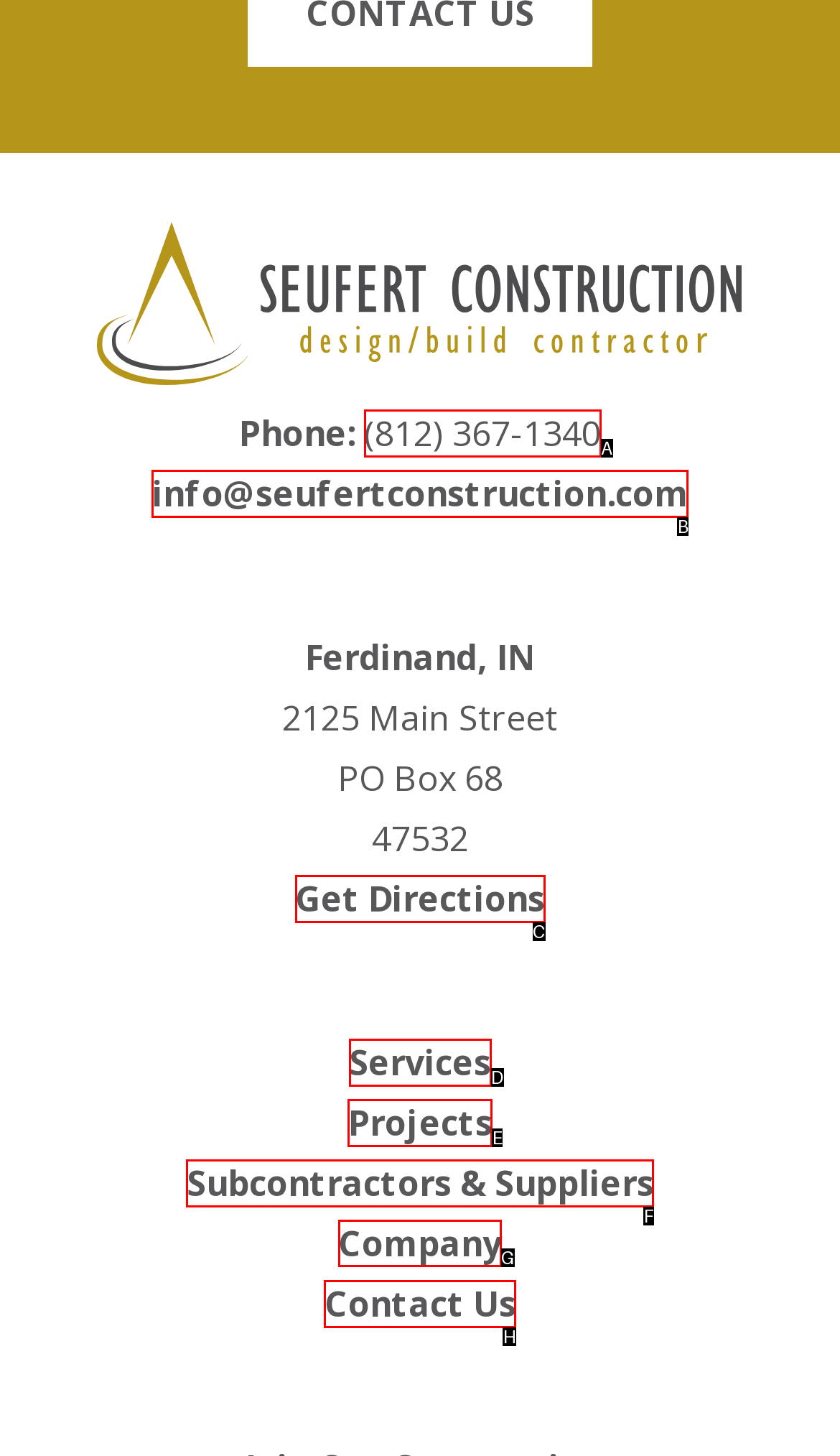Determine the letter of the UI element that you need to click to perform the task: view company information.
Provide your answer with the appropriate option's letter.

G